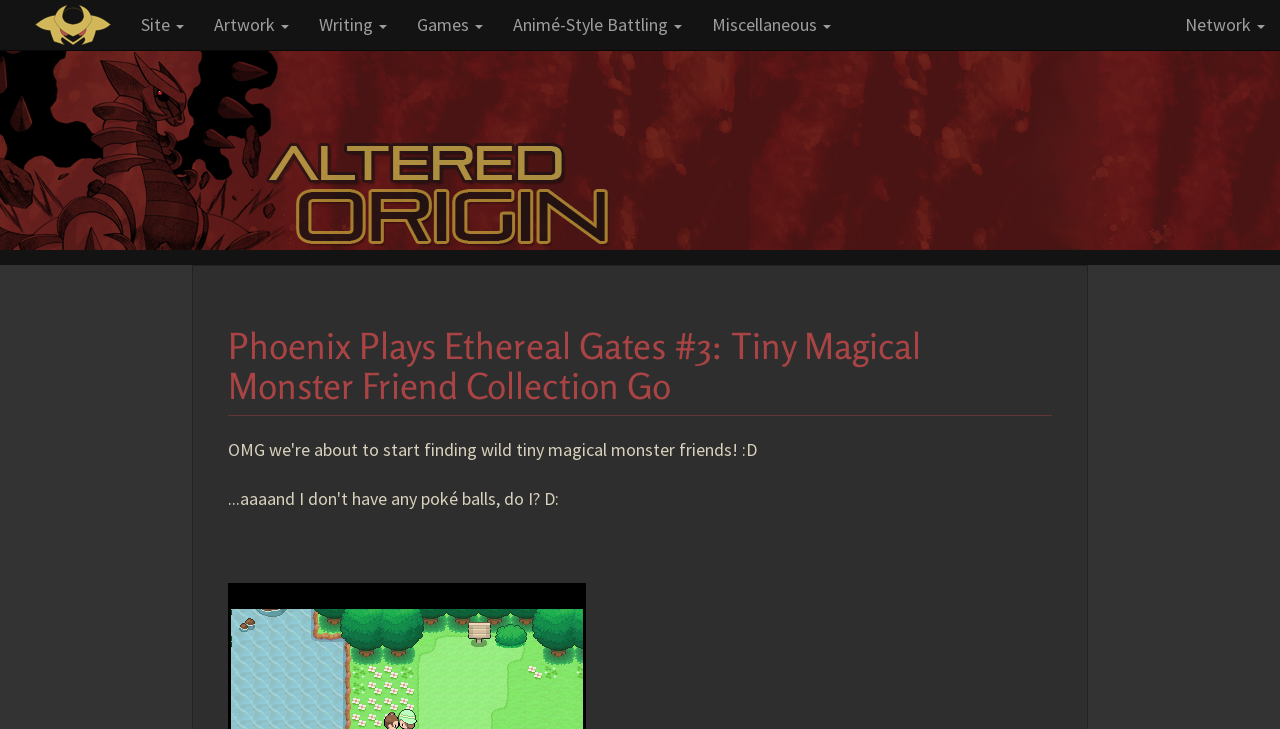Is there a search bar on this webpage?
Please provide a single word or phrase as the answer based on the screenshot.

No